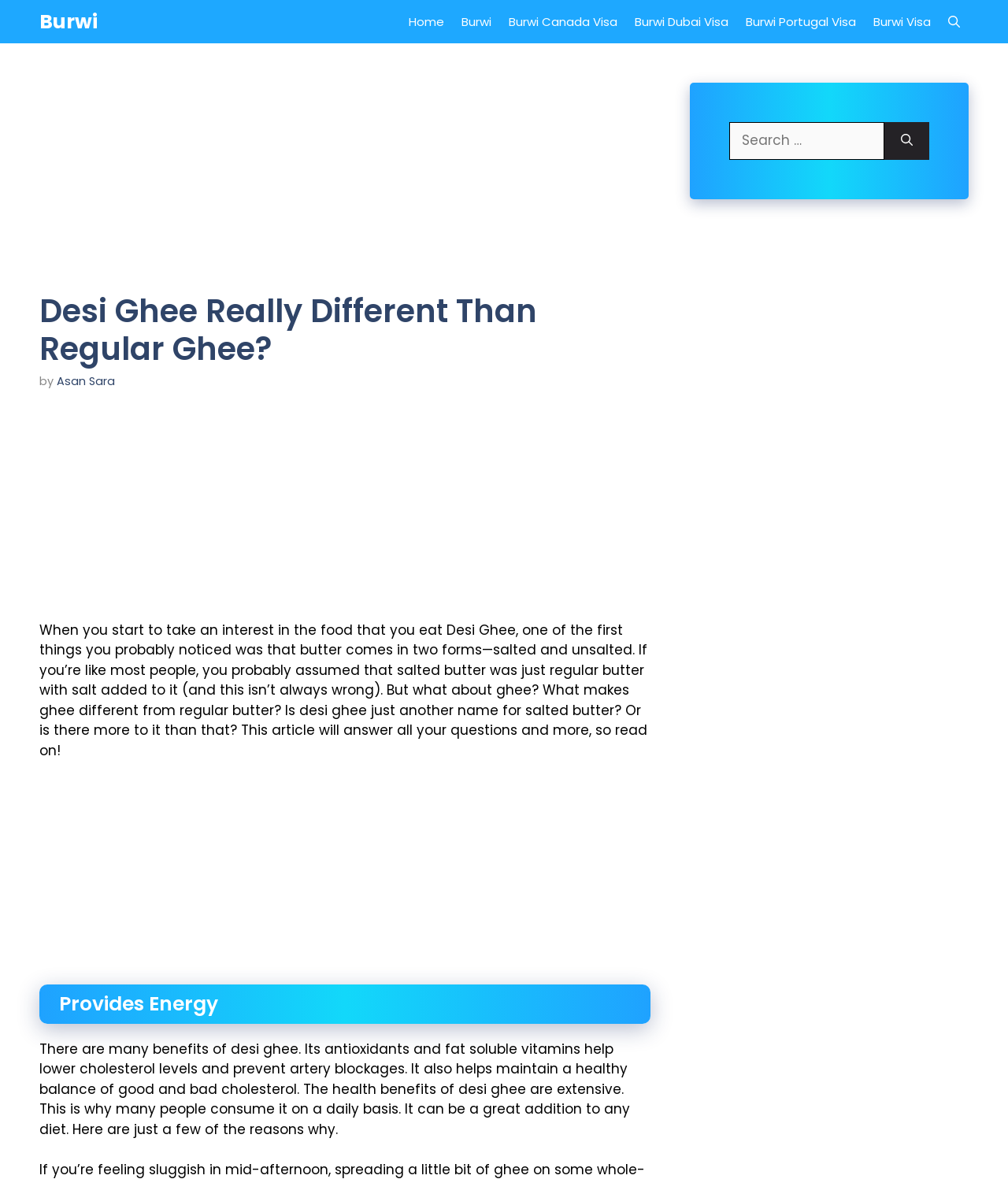Find the bounding box coordinates for the area that must be clicked to perform this action: "Search for something".

[0.723, 0.104, 0.877, 0.135]